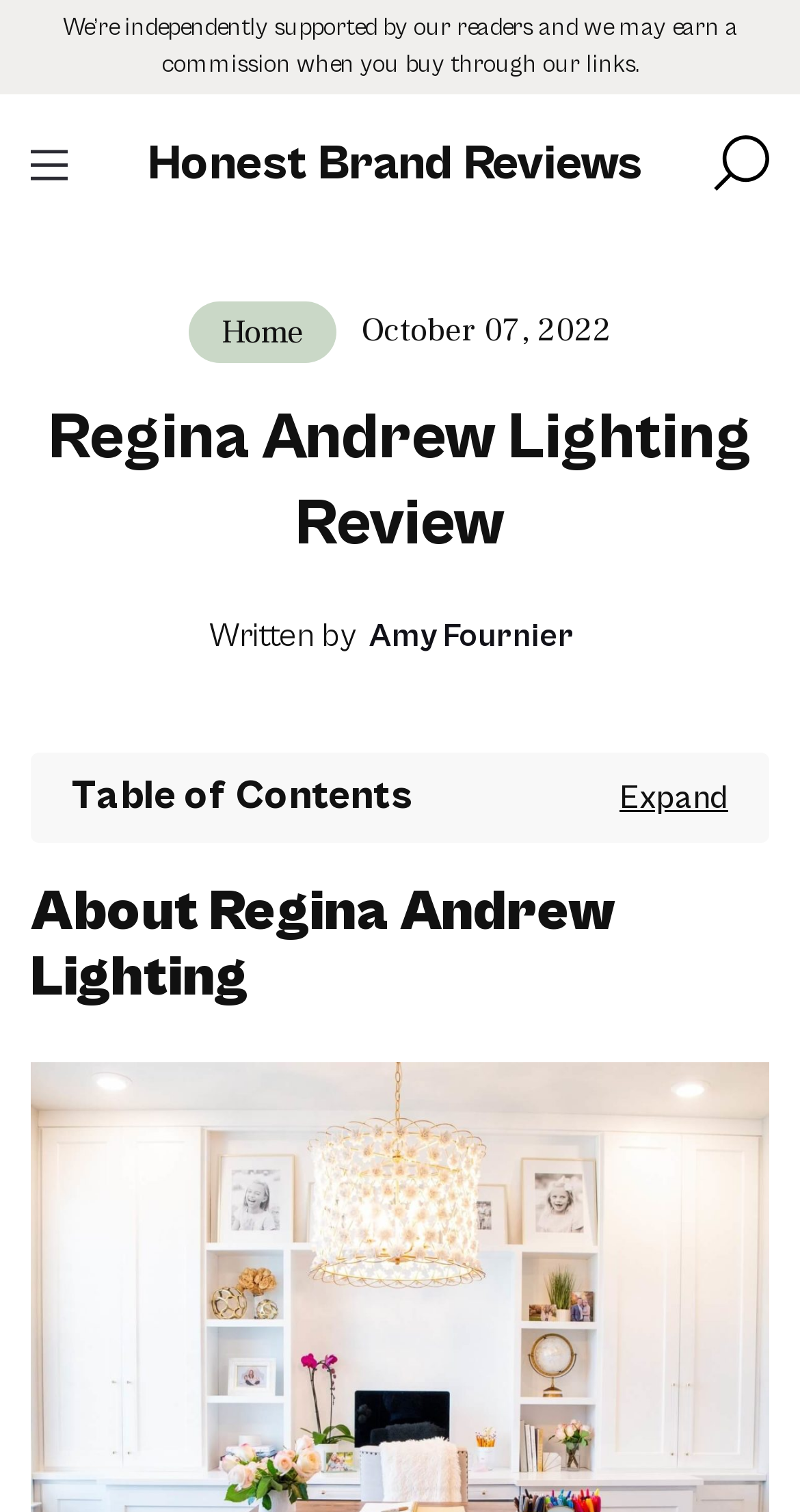Who wrote this review?
Your answer should be a single word or phrase derived from the screenshot.

Amy Fournier